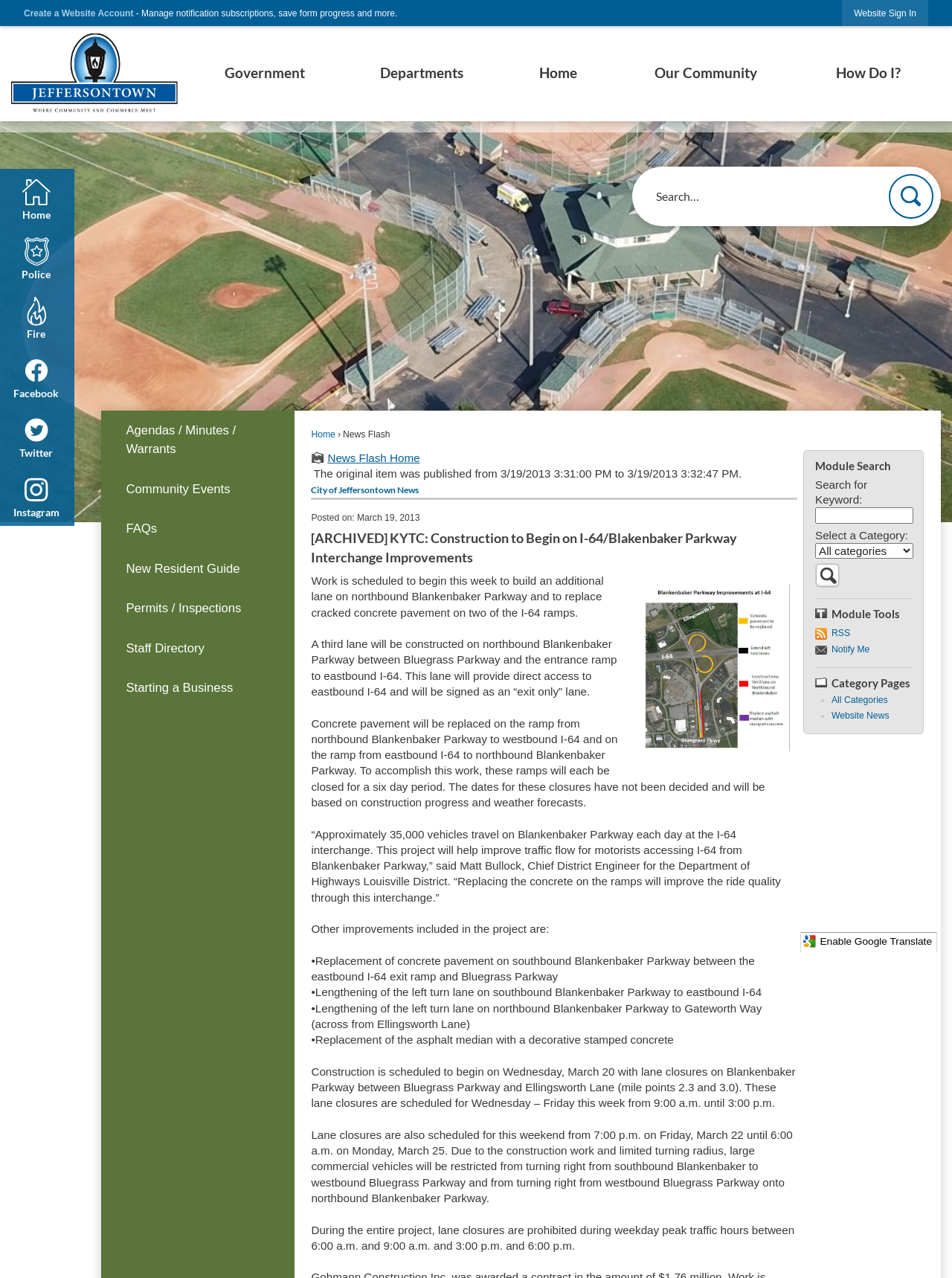Who is the Chief District Engineer?
Please provide a comprehensive answer to the question based on the webpage screenshot.

Matt Bullock is the Chief District Engineer for the Department of Highways Louisville District, who commented on the project, stating that it will help improve traffic flow for motorists accessing I-64 from Blankenbaker Parkway.